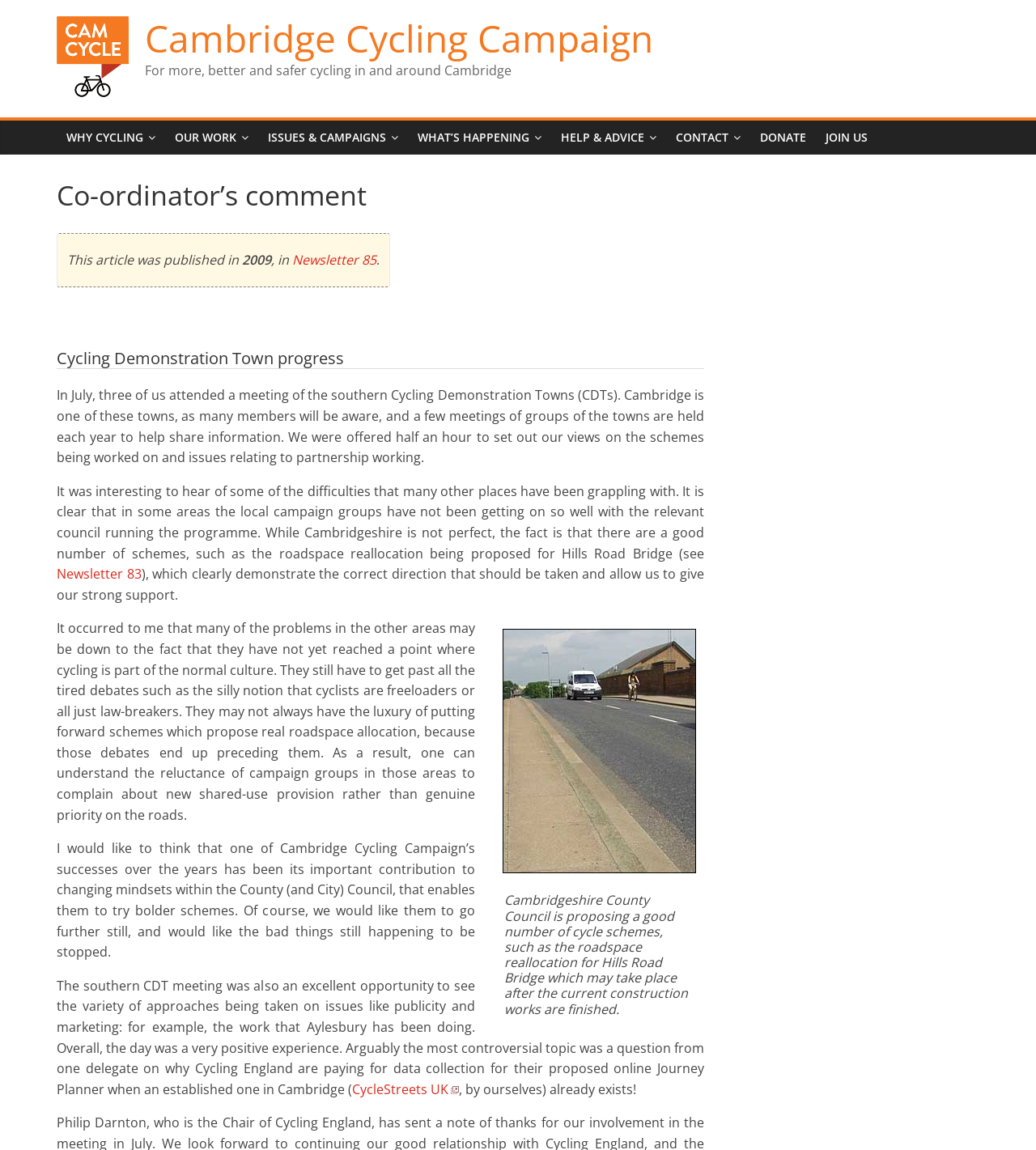What is the year of the newsletter?
Using the image, elaborate on the answer with as much detail as possible.

The year of the newsletter is mentioned in the static text '2009' which is located next to the link 'Newsletter 85'.